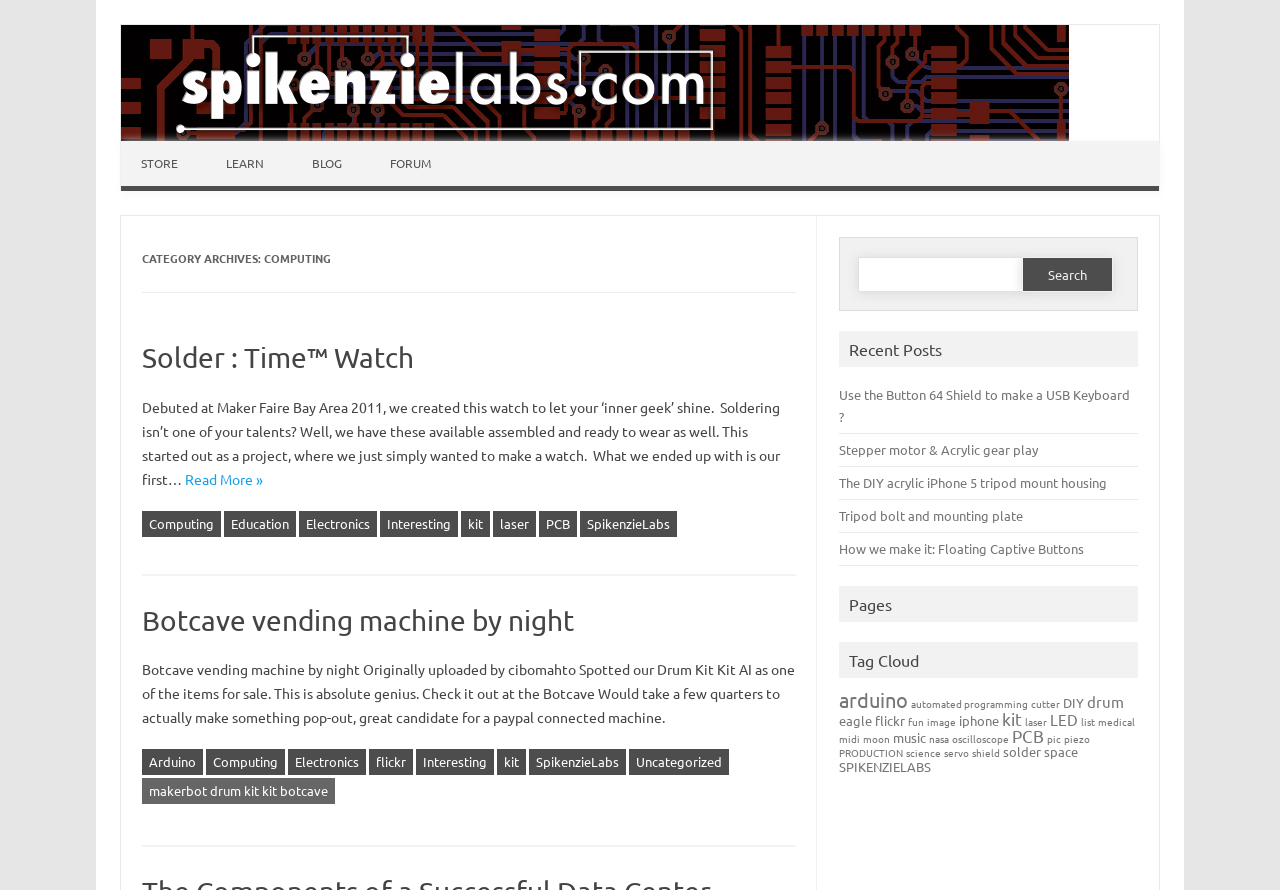What is the function of the 'STORE' link?
Please provide a comprehensive answer to the question based on the webpage screenshot.

The 'STORE' link is used to access the store section of the website, where users can purchase products or kits related to electronics and computing. This can be inferred from the label 'STORE' and its position in the navigation menu.